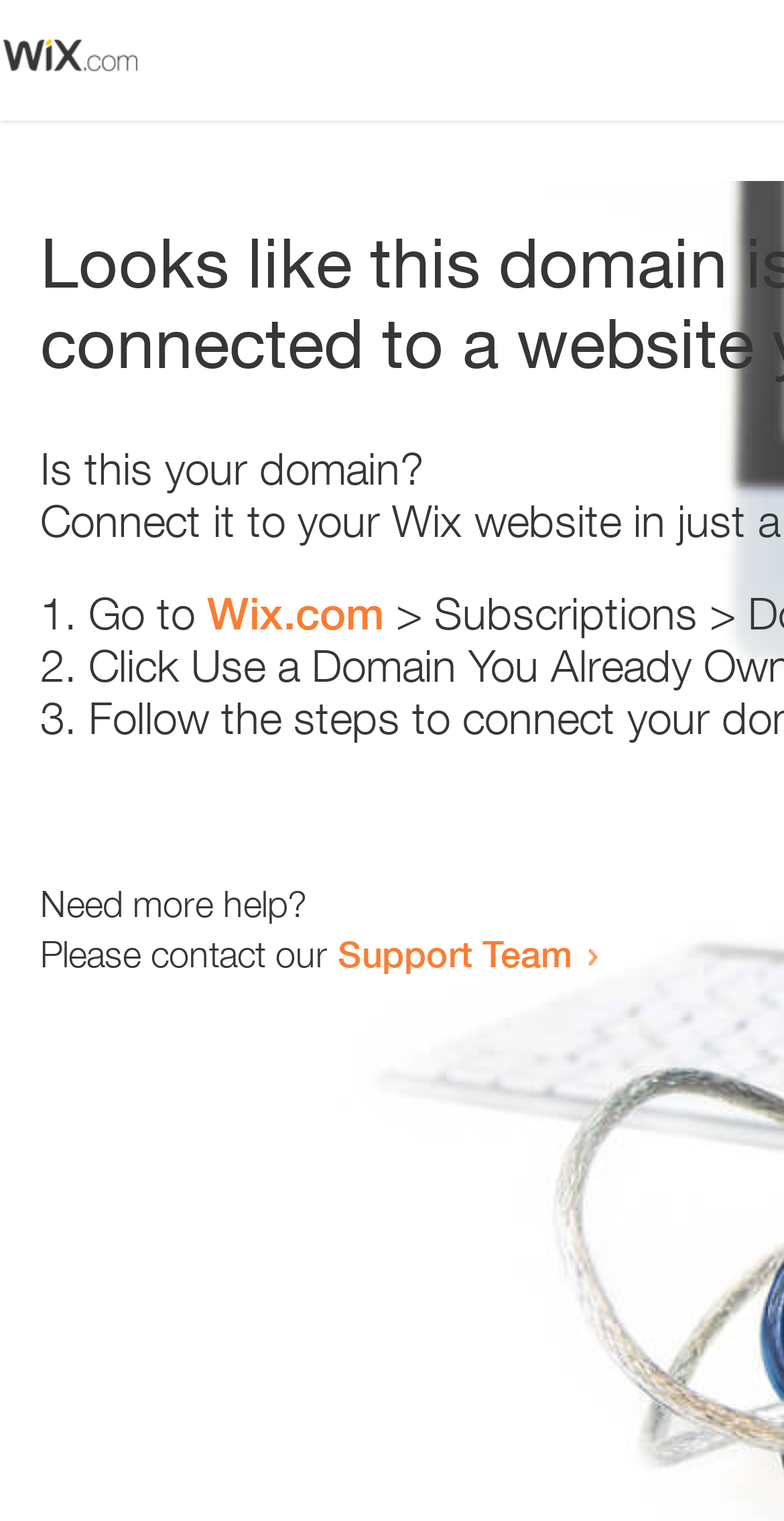Locate the bounding box coordinates for the element described below: "Support Team". The coordinates must be four float values between 0 and 1, formatted as [left, top, right, bottom].

[0.431, 0.612, 0.731, 0.641]